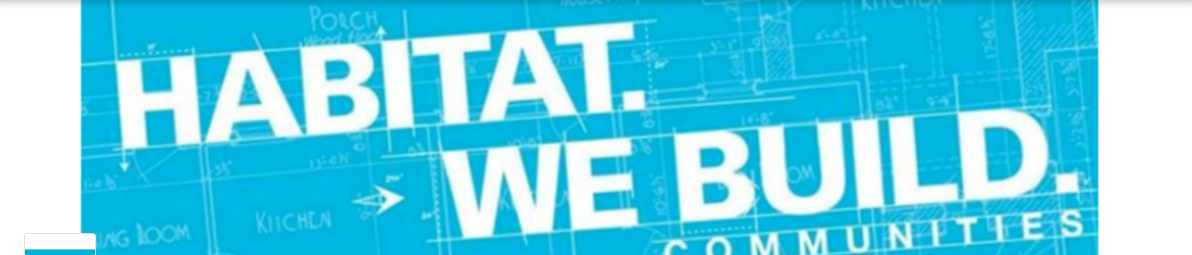Kindly respond to the following question with a single word or a brief phrase: 
What theme is suggested by the faint outlines behind the text?

Construction and community development